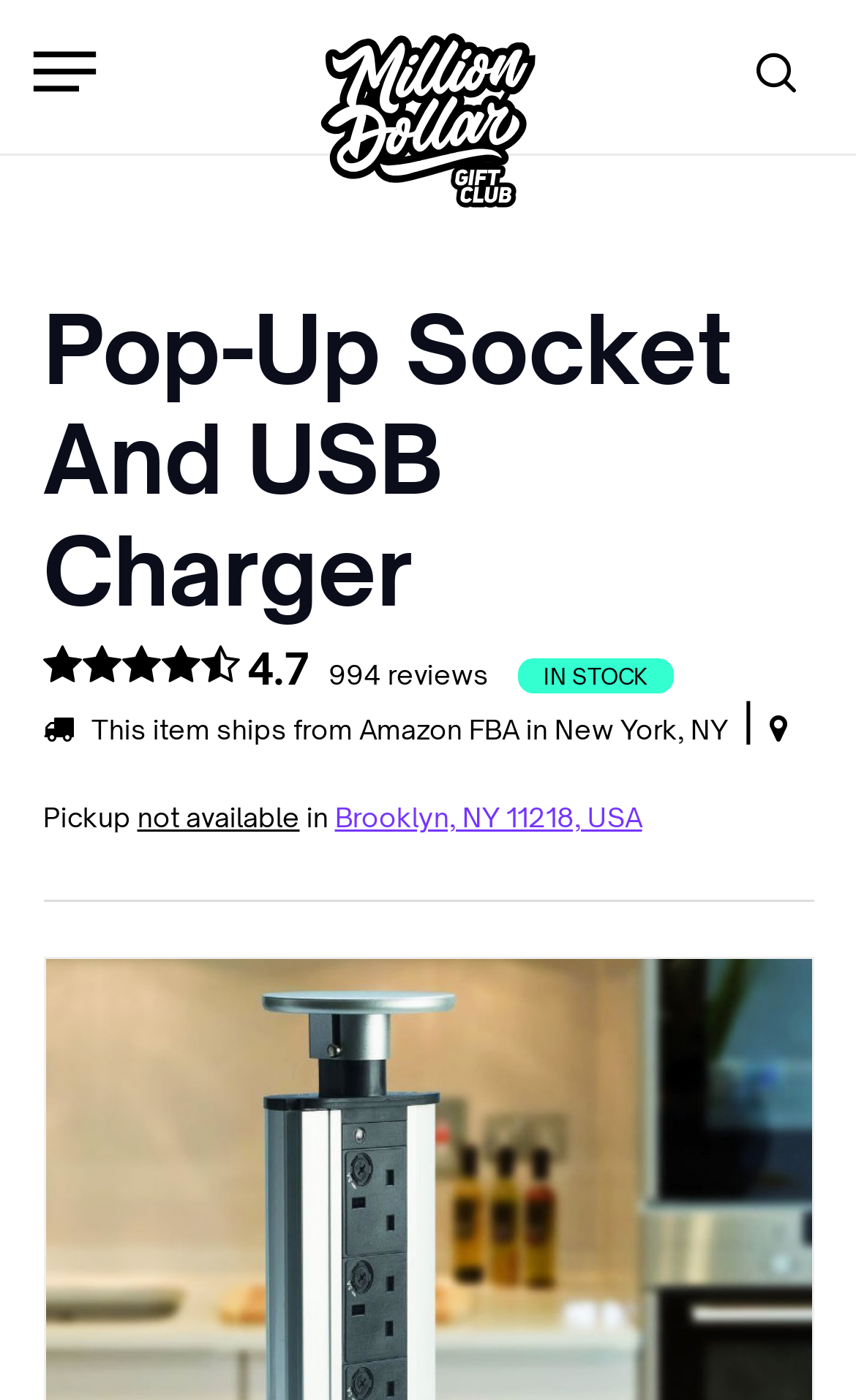Is the product in stock?
Please answer the question with as much detail as possible using the screenshot.

I found the answer by looking at the static text 'IN STOCK' which is located below the product title and above the shipping information.